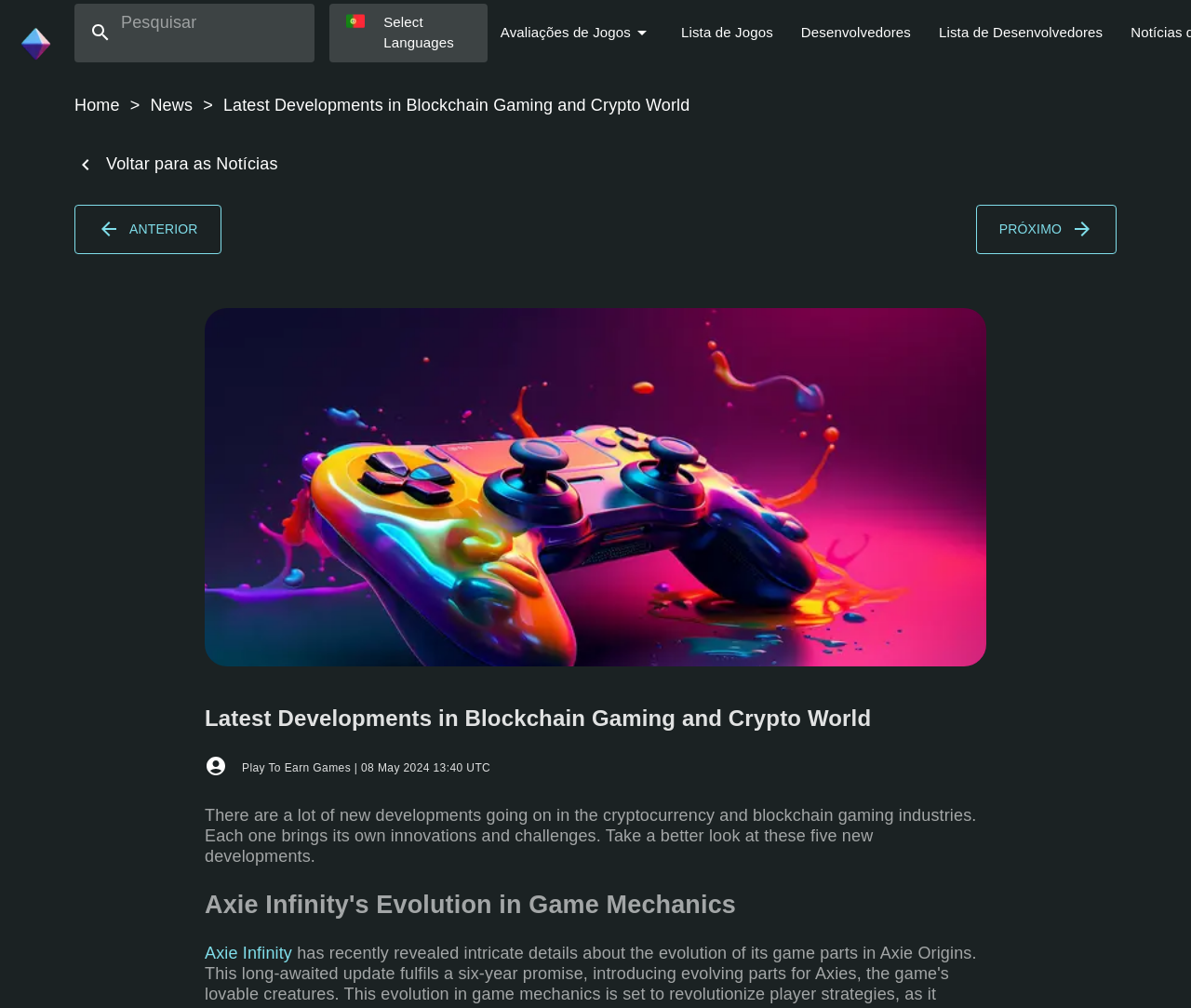Using a single word or phrase, answer the following question: 
What is the topic of the news article?

Blockchain gaming and crypto world